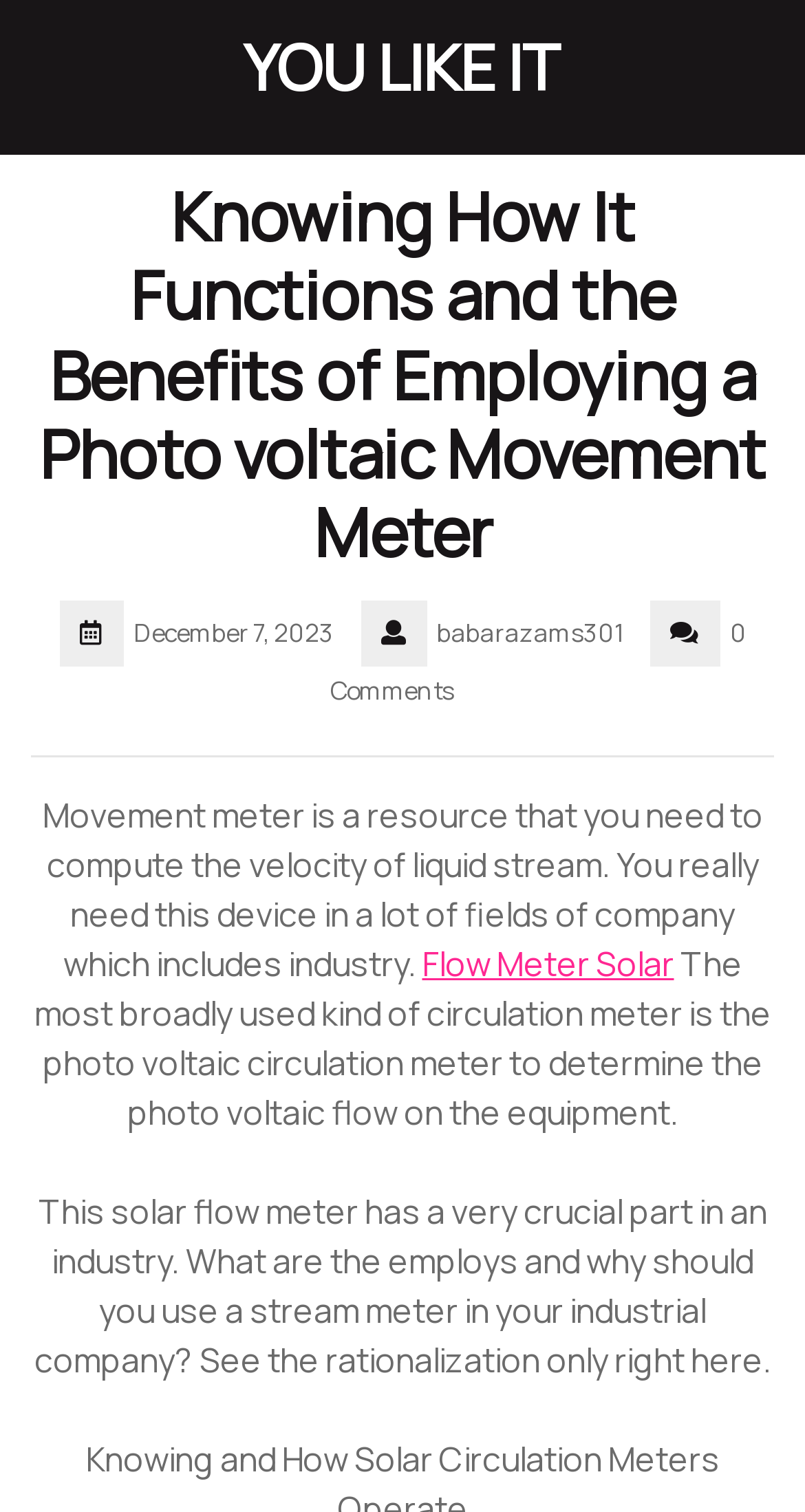What is the purpose of a movement meter?
Kindly answer the question with as much detail as you can.

According to the webpage, a movement meter is a resource used to compute the velocity of a liquid stream, and it is necessary in various fields of industry.